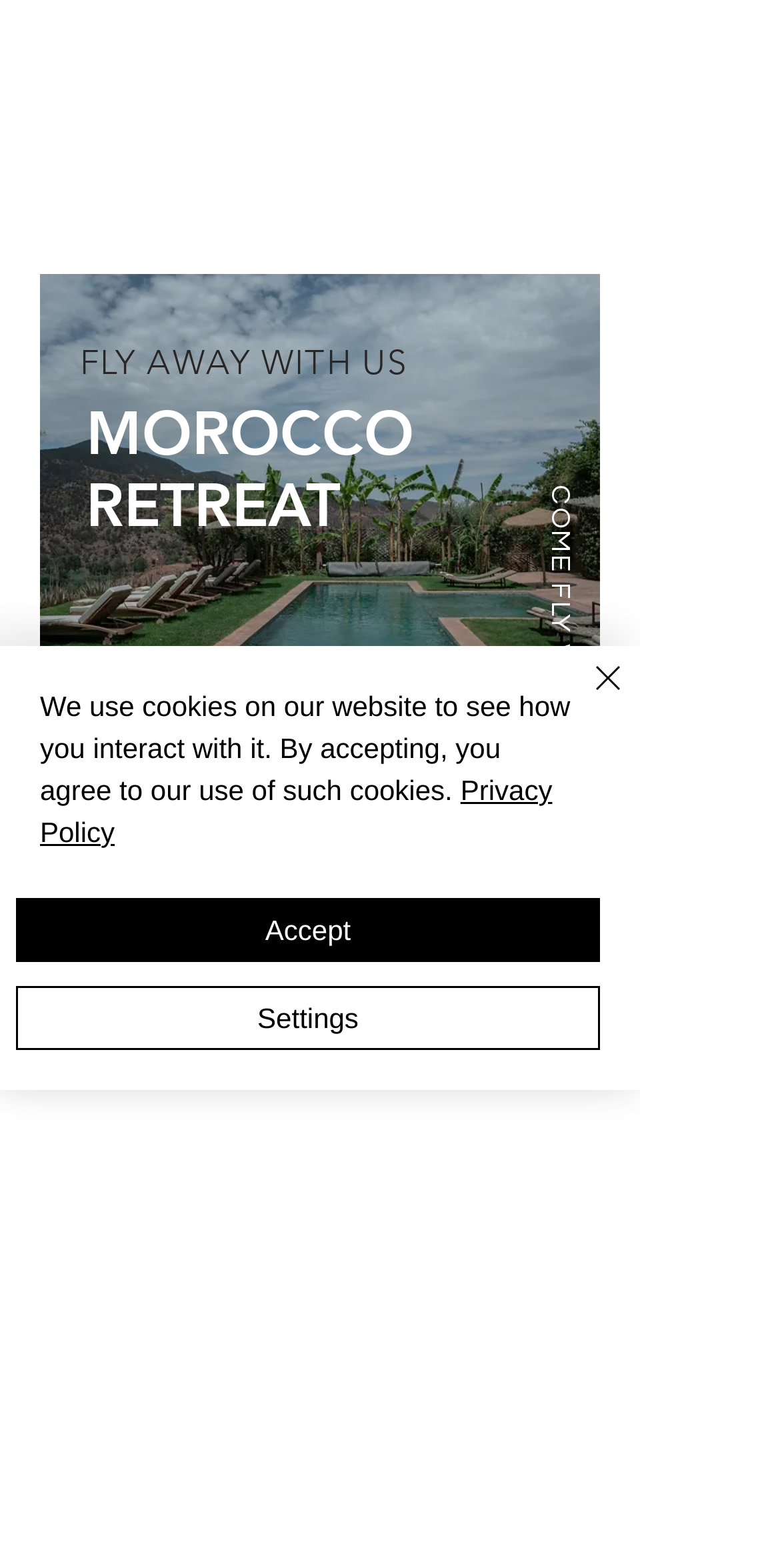Explain the features and main sections of the webpage comprehensively.

This webpage is about pregnancy and birth empowerment, with a focus on a retreat in Morocco. At the top left corner, there is a button to close the current window, and next to it, a static text "Join us on the App" with a brief description "Easily stay updated on the go". On the right side of the top section, there is a static text "Go to App". 

Below the top section, there is a navigation menu labeled "Site" with a dropdown menu icon. On the left side of the page, there are three links to contact the website: "Phone", "Email", and "Facebook", each accompanied by an image. On the right side, there is a link to "Instagram". 

The main content of the page is a dialog box that takes up most of the screen. Inside the dialog box, there are two large images, one on top of the other. The top image is a photo of a person, and the bottom image is a landscape photo. Above the images, there is a heading "COME FLY WITH US" and some static text "FLY AWAY WITH US", "MOROCCO", and "RETREAT". Below the images, there is a link "THE ATLAS MOUNTAINS BABY". 

At the bottom of the page, there is an alert box with a message about the website's use of cookies. The alert box has a link to the "Privacy Policy" and two buttons: "Accept" and "Settings".